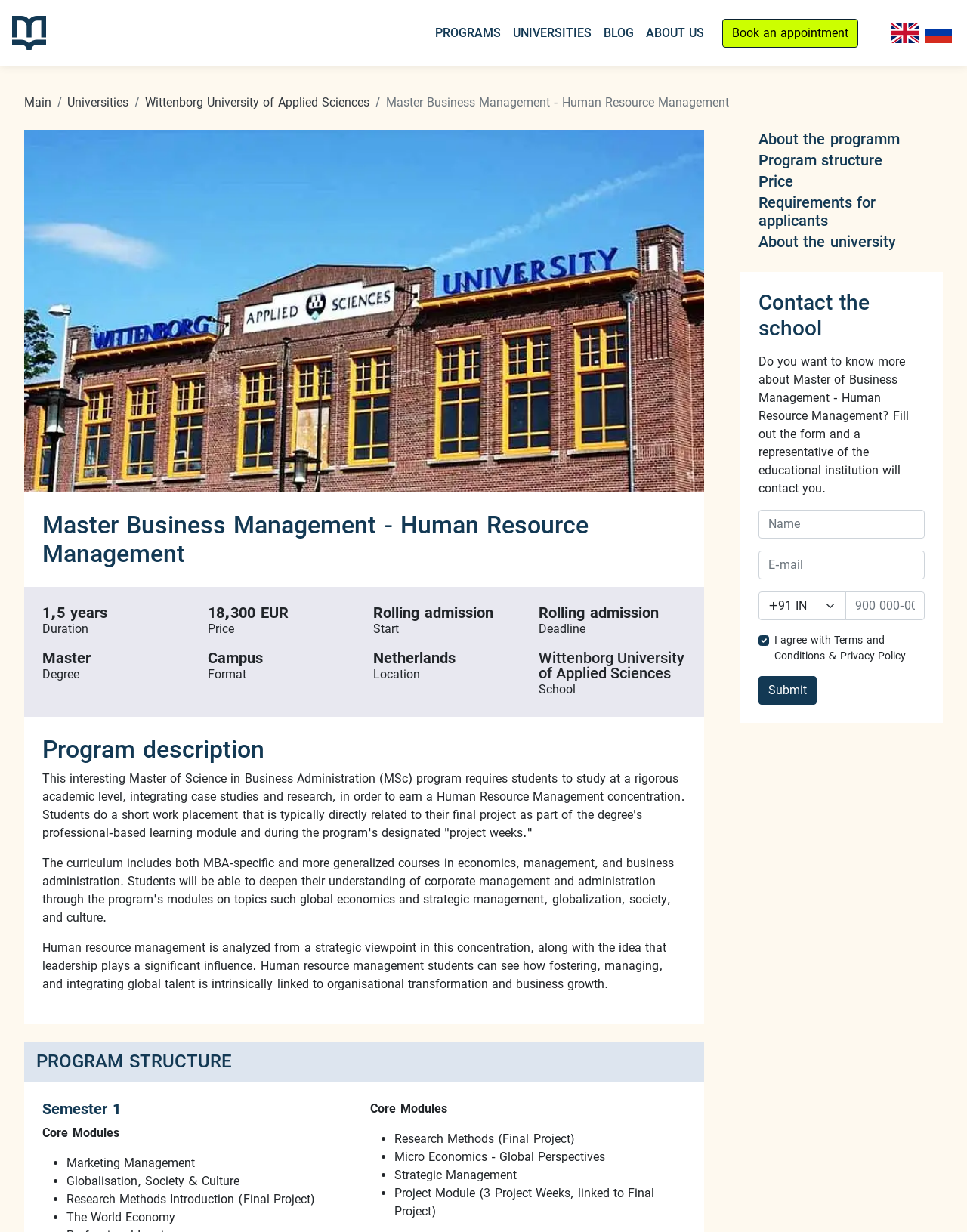Please determine the bounding box of the UI element that matches this description: parent_node: PROGRAMS. The coordinates should be given as (top-left x, top-left y, bottom-right x, bottom-right y), with all values between 0 and 1.

[0.012, 0.01, 0.048, 0.044]